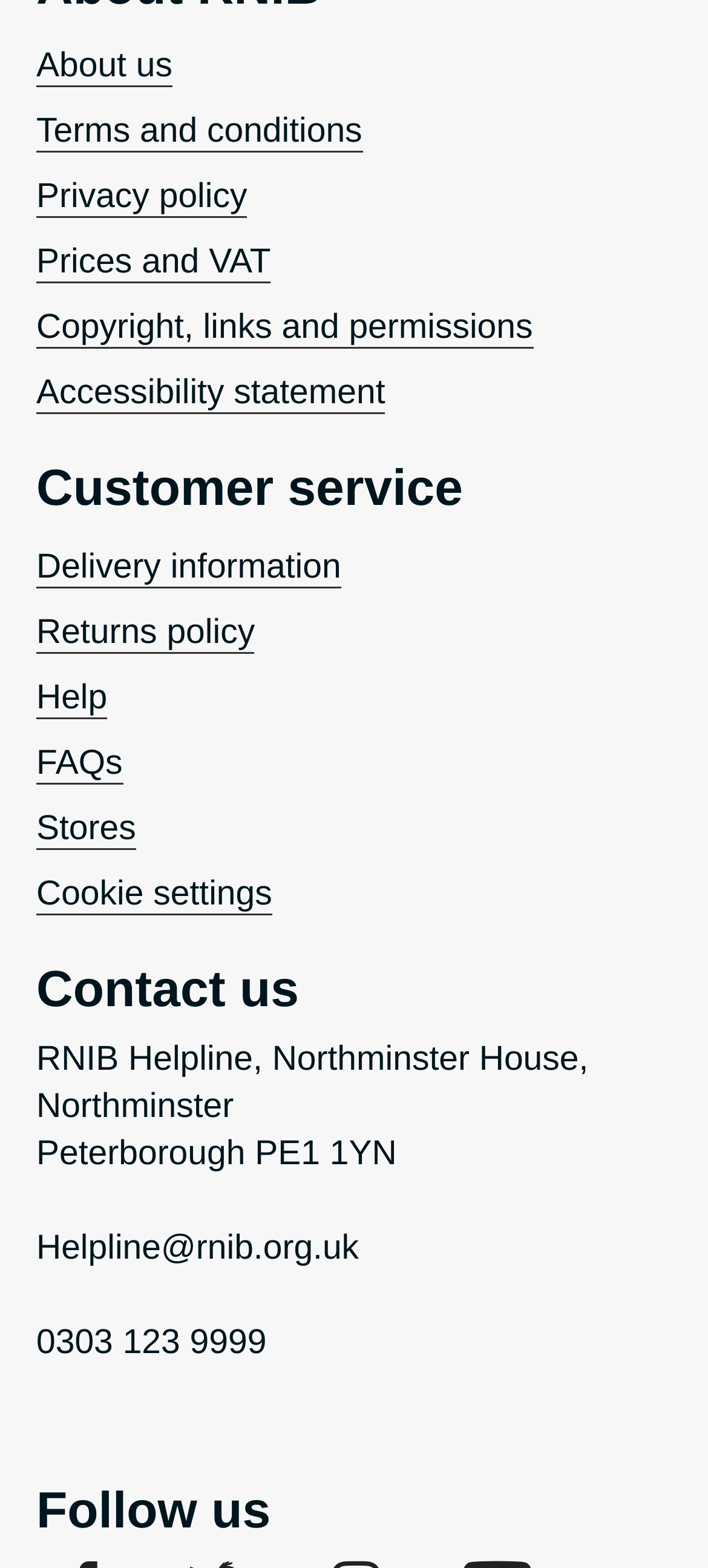Give a one-word or short phrase answer to the question: 
What is the first link in the footer?

About us